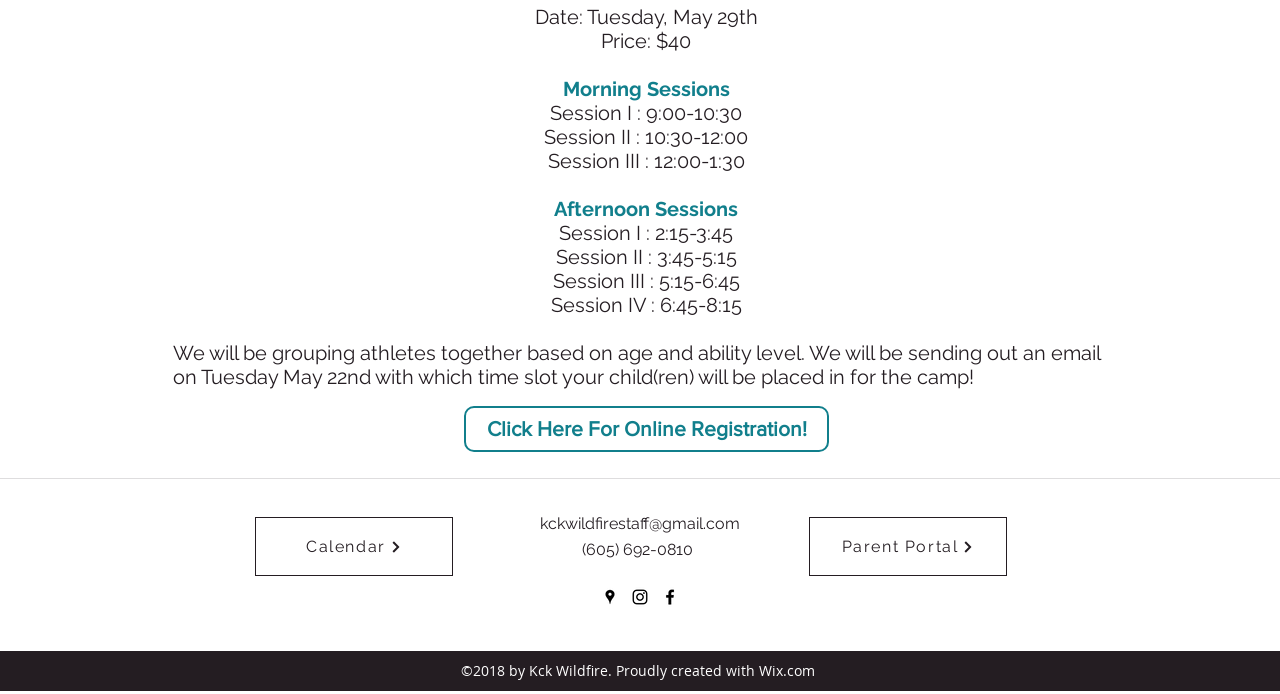Based on the description "kckwildfirestaff@gmail.com", find the bounding box of the specified UI element.

[0.421, 0.741, 0.578, 0.768]